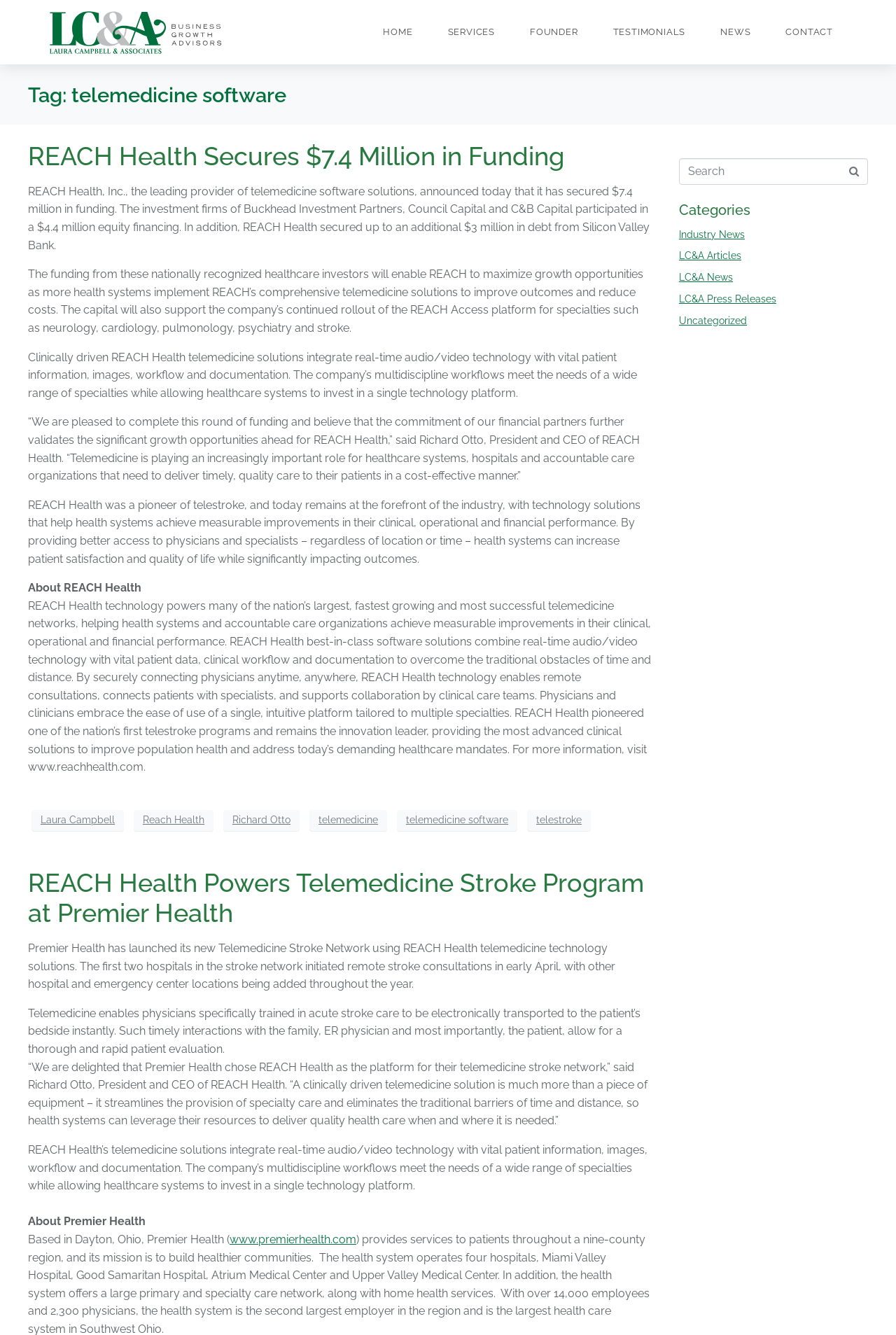Please find the bounding box coordinates of the element that you should click to achieve the following instruction: "read about REACH Health". The coordinates should be presented as four float numbers between 0 and 1: [left, top, right, bottom].

[0.031, 0.106, 0.727, 0.128]